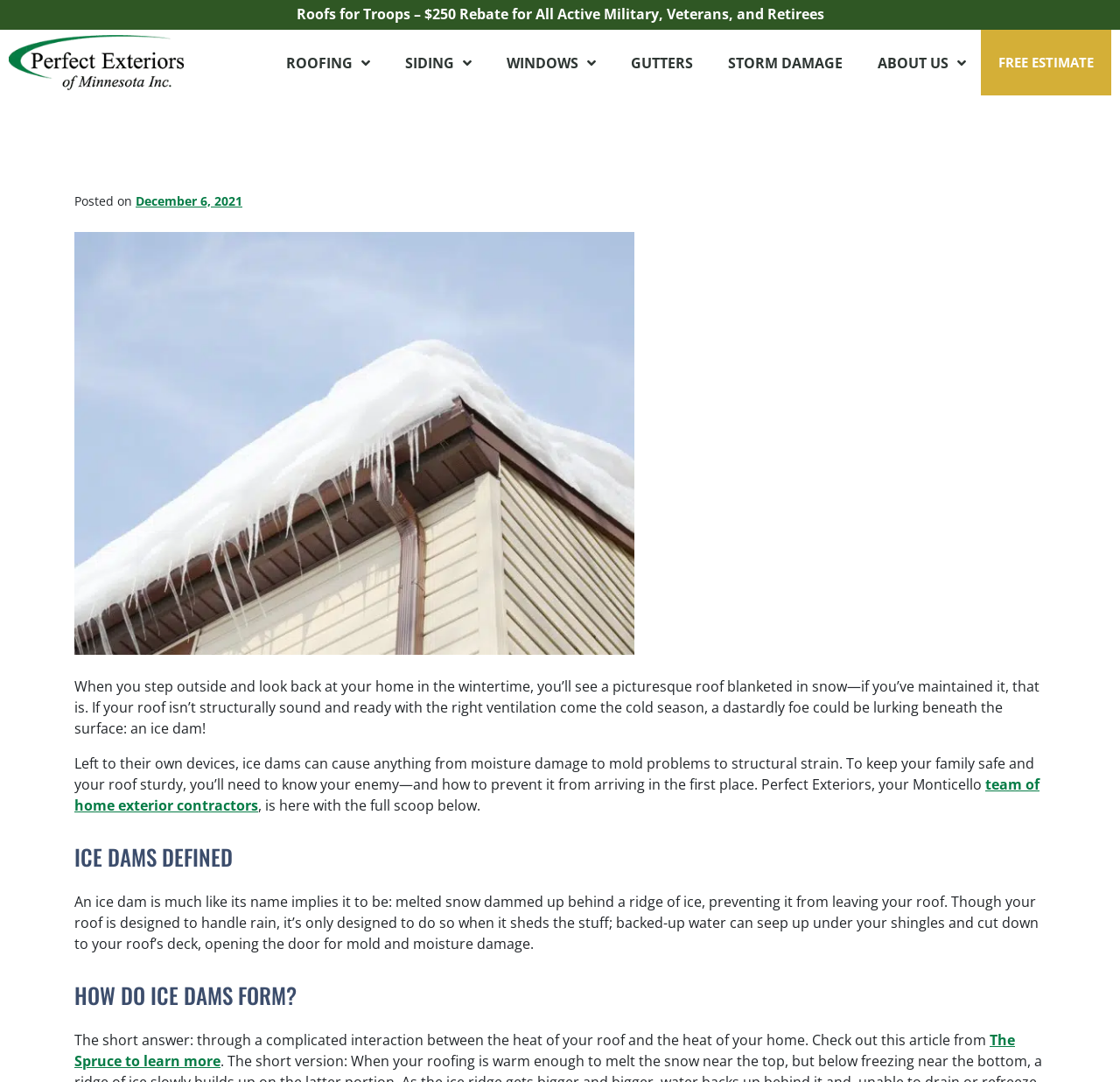Please respond to the question with a concise word or phrase:
How many main menu items are there?

6